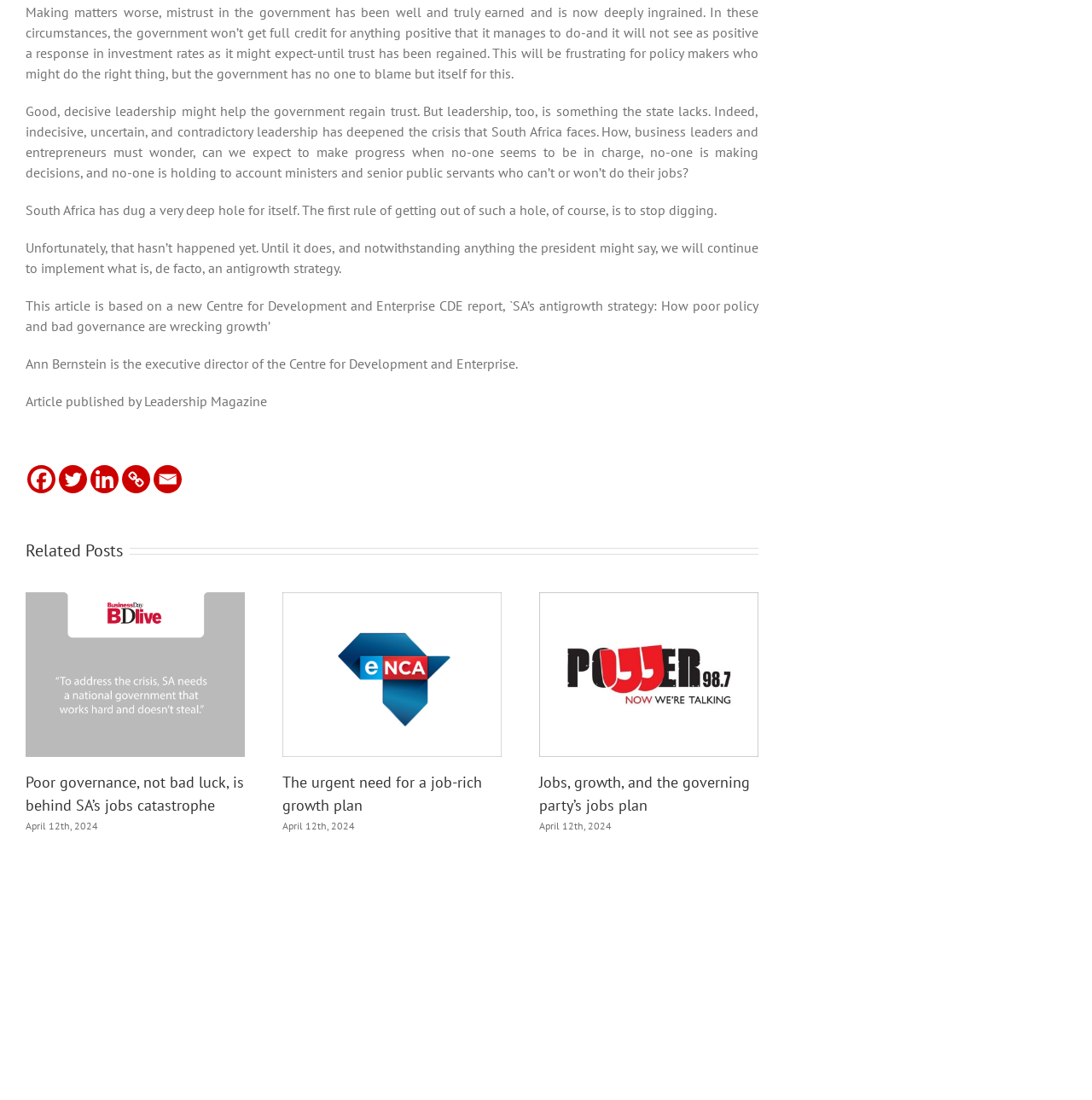Answer this question using a single word or a brief phrase:
What social media platforms are available for sharing the article?

Facebook, Twitter, Linkedin